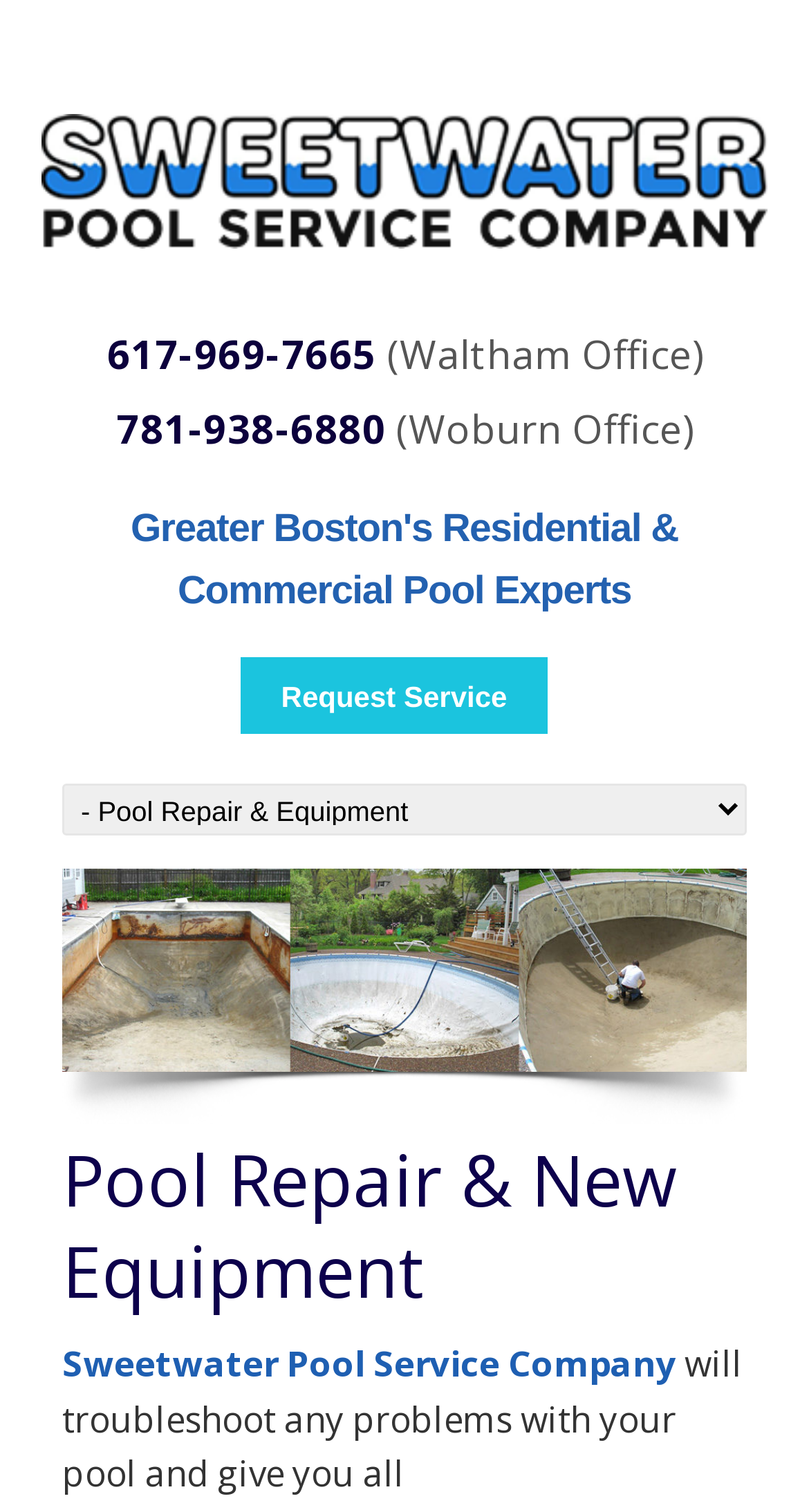What type of service is offered by the company?
Answer the question with a thorough and detailed explanation.

I found the type of service offered by the company by looking at the heading element with the text 'Pool Repair & New Equipment' which is located below the combobox.